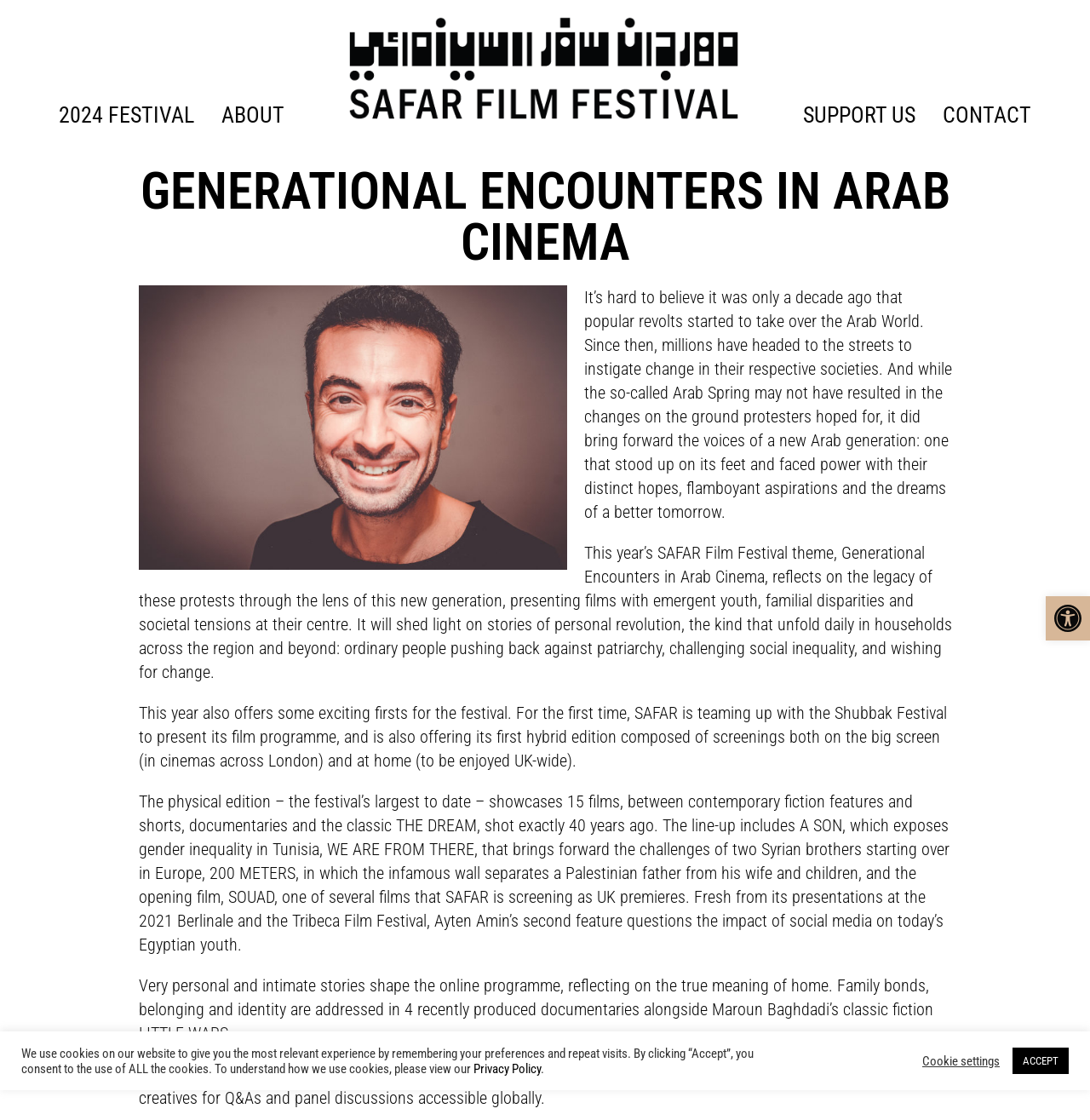Please determine the bounding box coordinates of the element's region to click for the following instruction: "Click on SAFAR FILM FESTIVAL".

[0.305, 0.05, 0.693, 0.069]